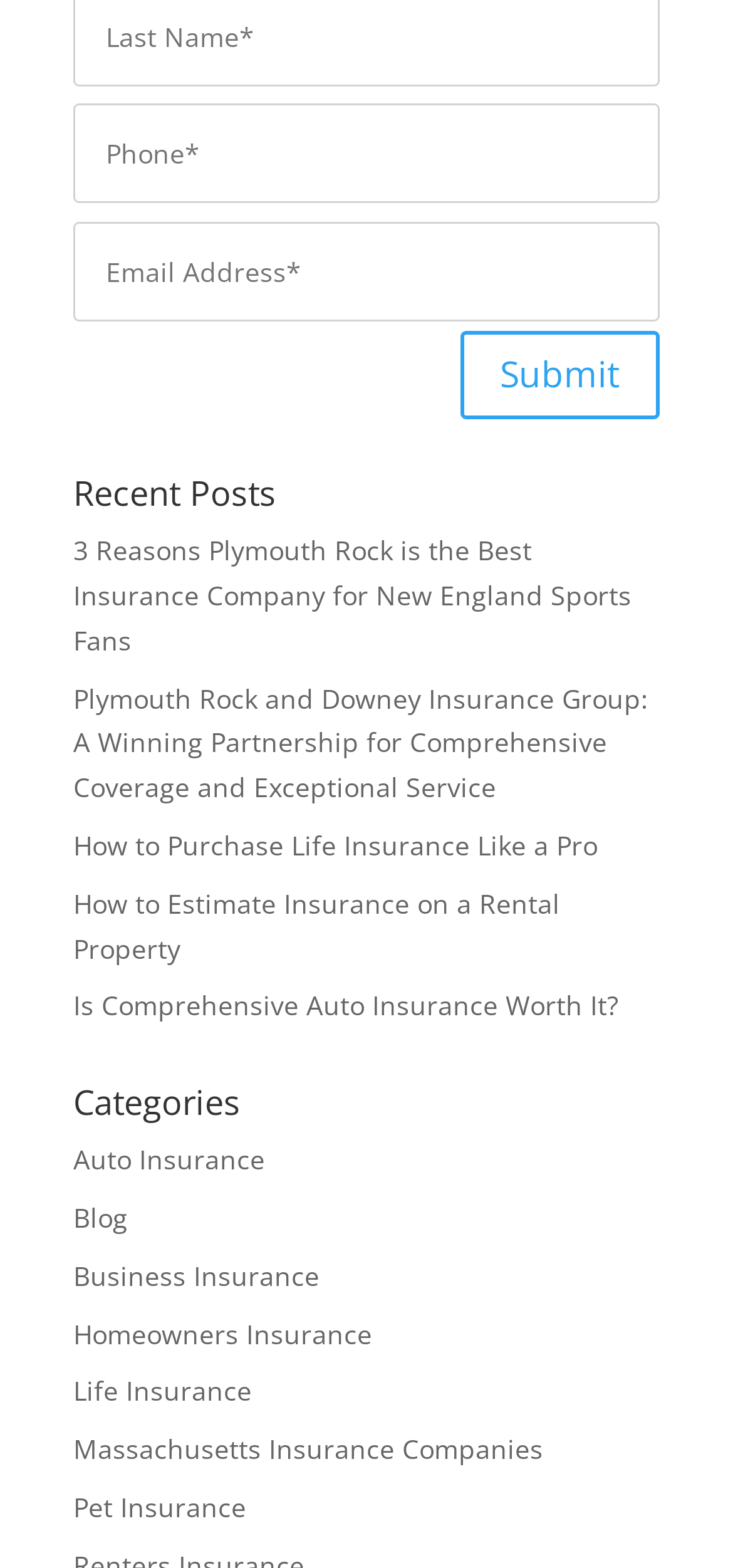Give a short answer using one word or phrase for the question:
How many textboxes are available?

2